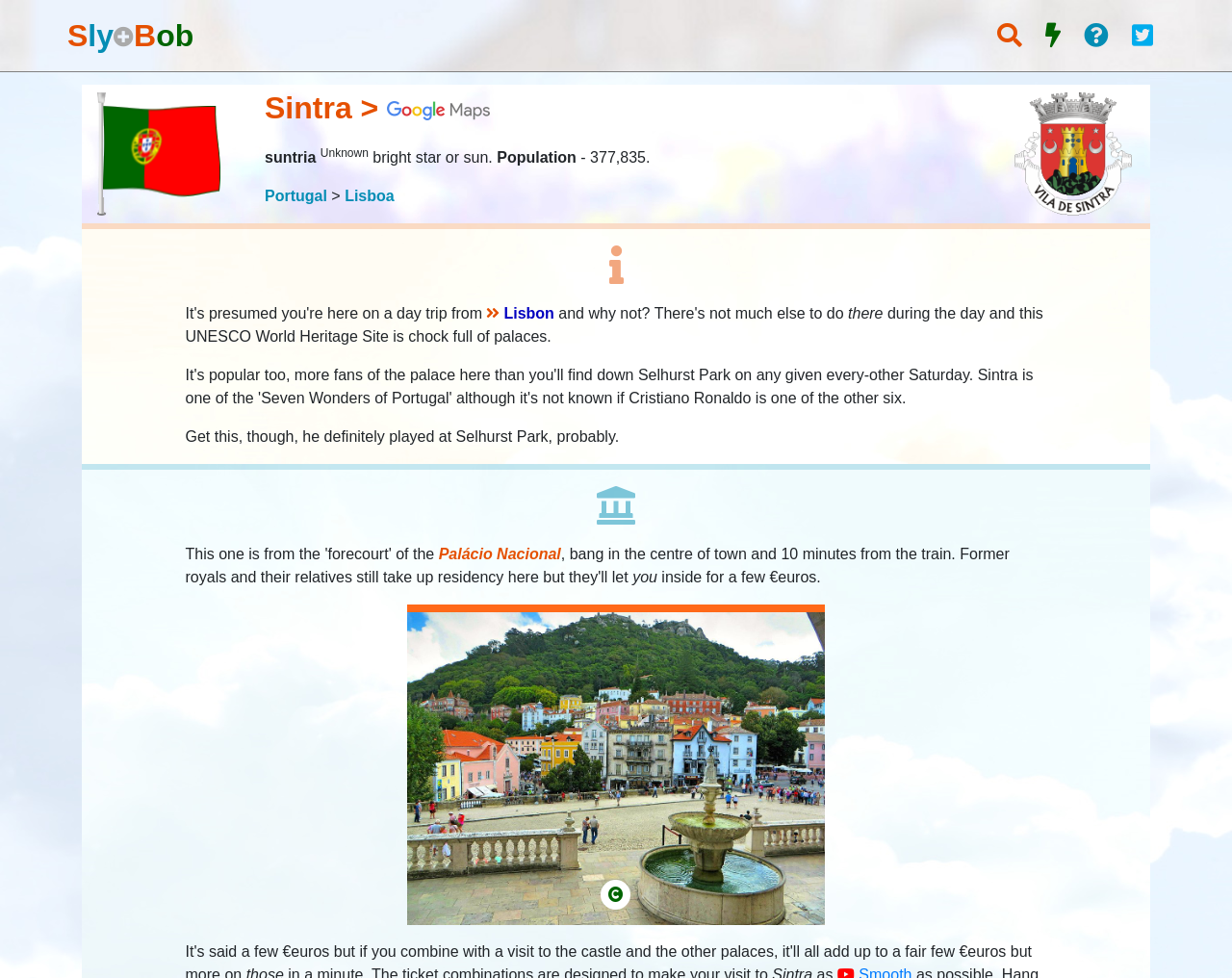What is the name of the map service linked?
Please provide a single word or phrase based on the screenshot.

Google Map